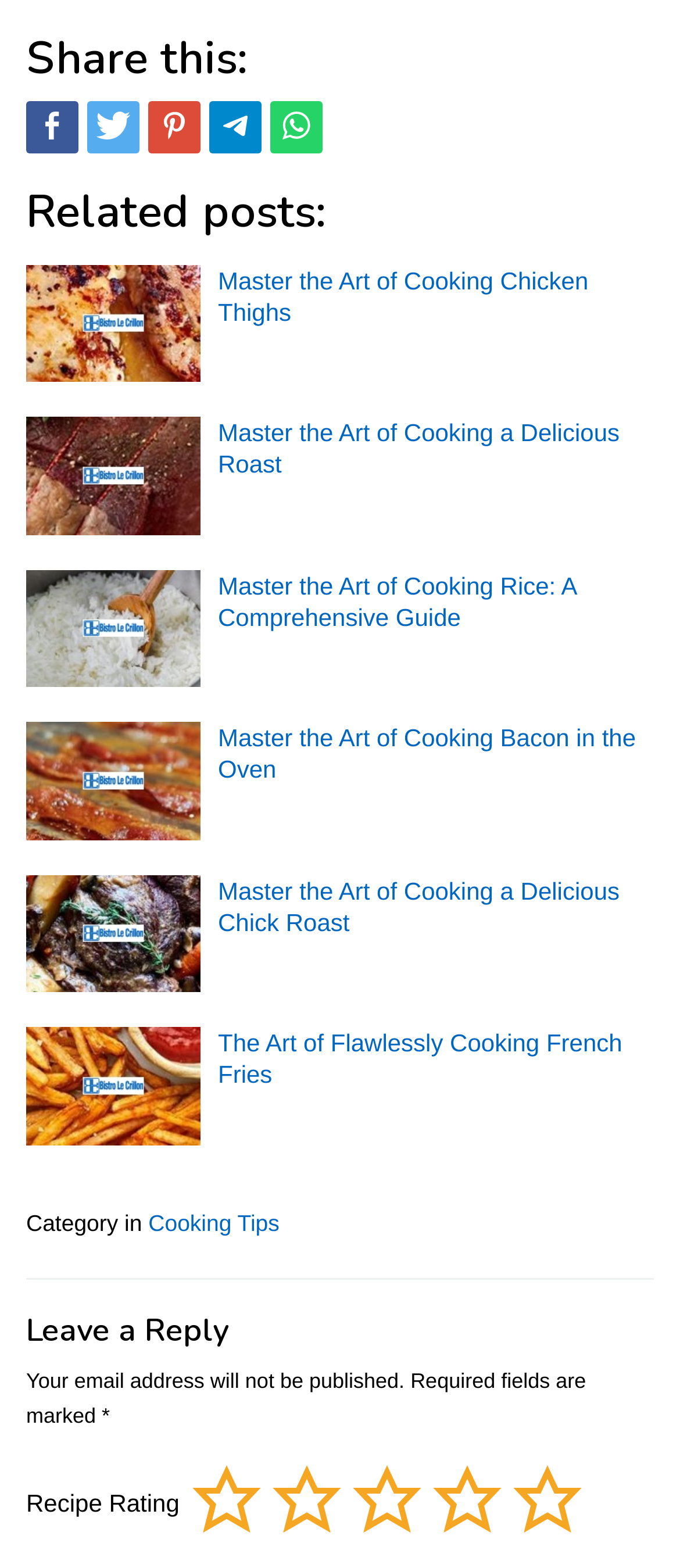Given the description "Cooking Tips", determine the bounding box of the corresponding UI element.

[0.218, 0.771, 0.411, 0.788]